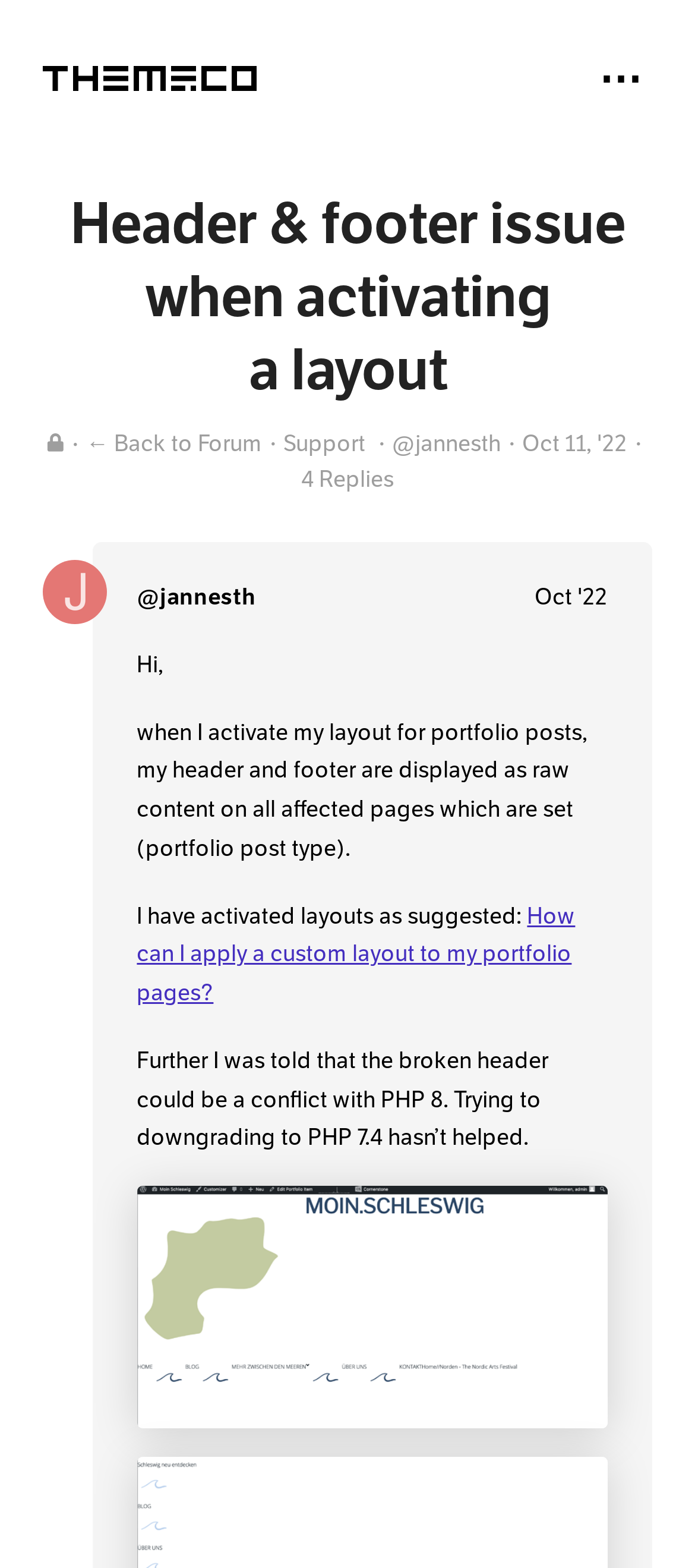Please identify the bounding box coordinates of the area I need to click to accomplish the following instruction: "Go back to the forum".

[0.124, 0.272, 0.377, 0.295]